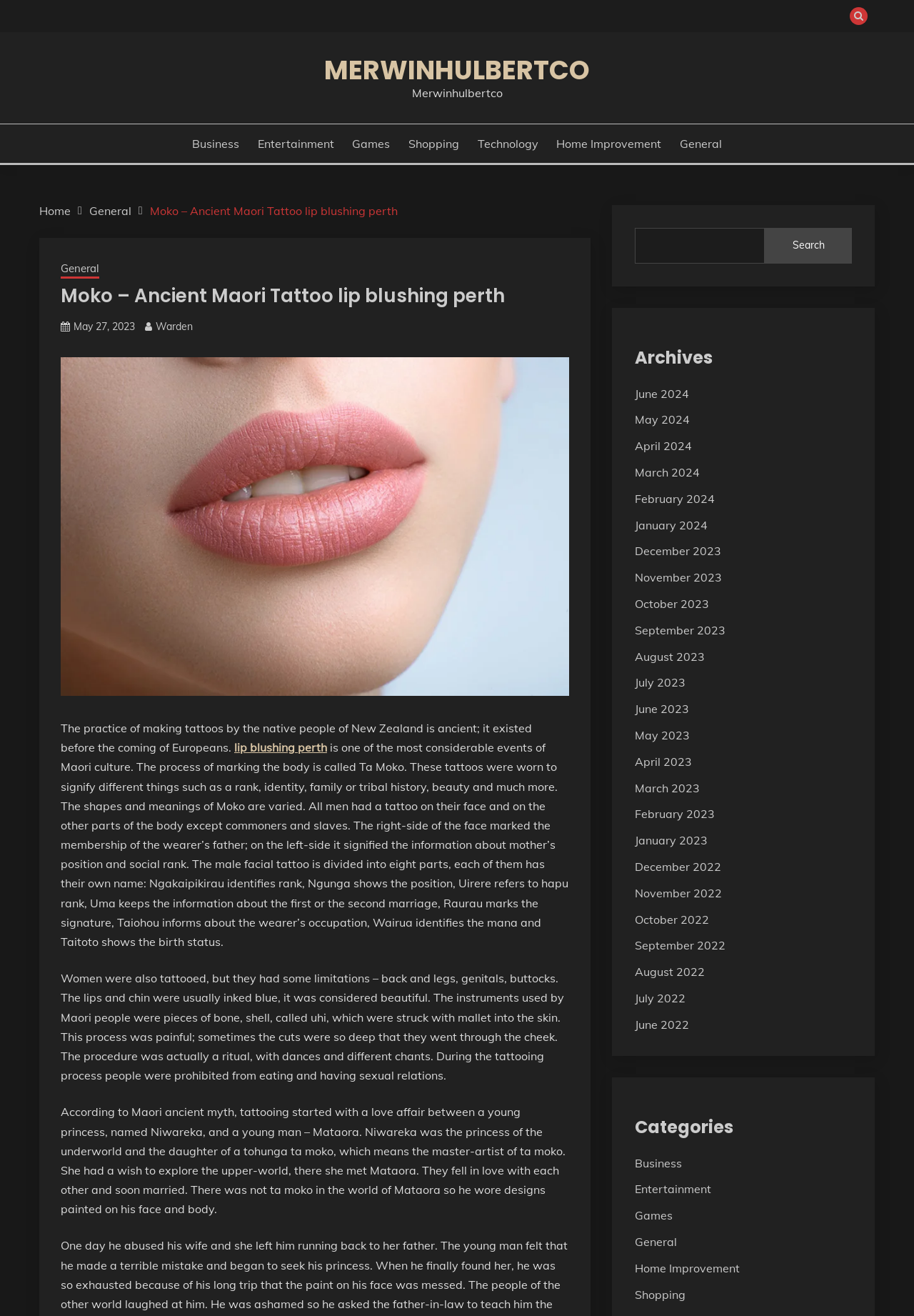Using the description "General", predict the bounding box of the relevant HTML element.

[0.744, 0.102, 0.79, 0.116]